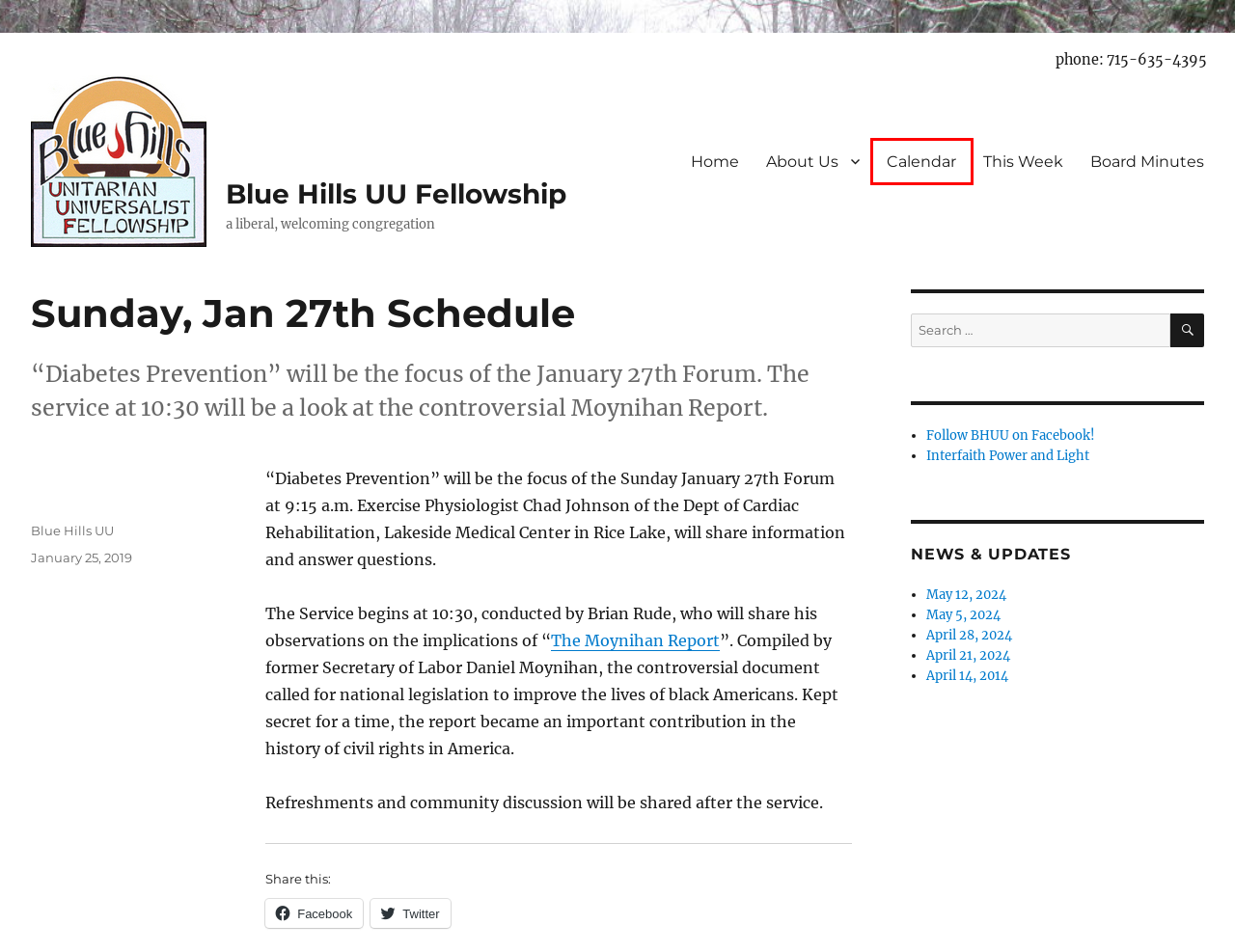Take a look at the provided webpage screenshot featuring a red bounding box around an element. Select the most appropriate webpage description for the page that loads after clicking on the element inside the red bounding box. Here are the candidates:
A. Blue Hills UU Fellowship in Rice Lake, WI
B. Board Minutes - Blue Hills UU Fellowship
C. Blog - Blue Hills UU Fellowship
D. April 28, 2024 - Blue Hills UU Fellowship
E. May 5, 2024 - Blue Hills UU Fellowship
F. Calendar - Blue Hills UU Fellowship
G. April 21, 2024 - Blue Hills UU Fellowship
H. About Us - Blue Hills UU Fellowship

F